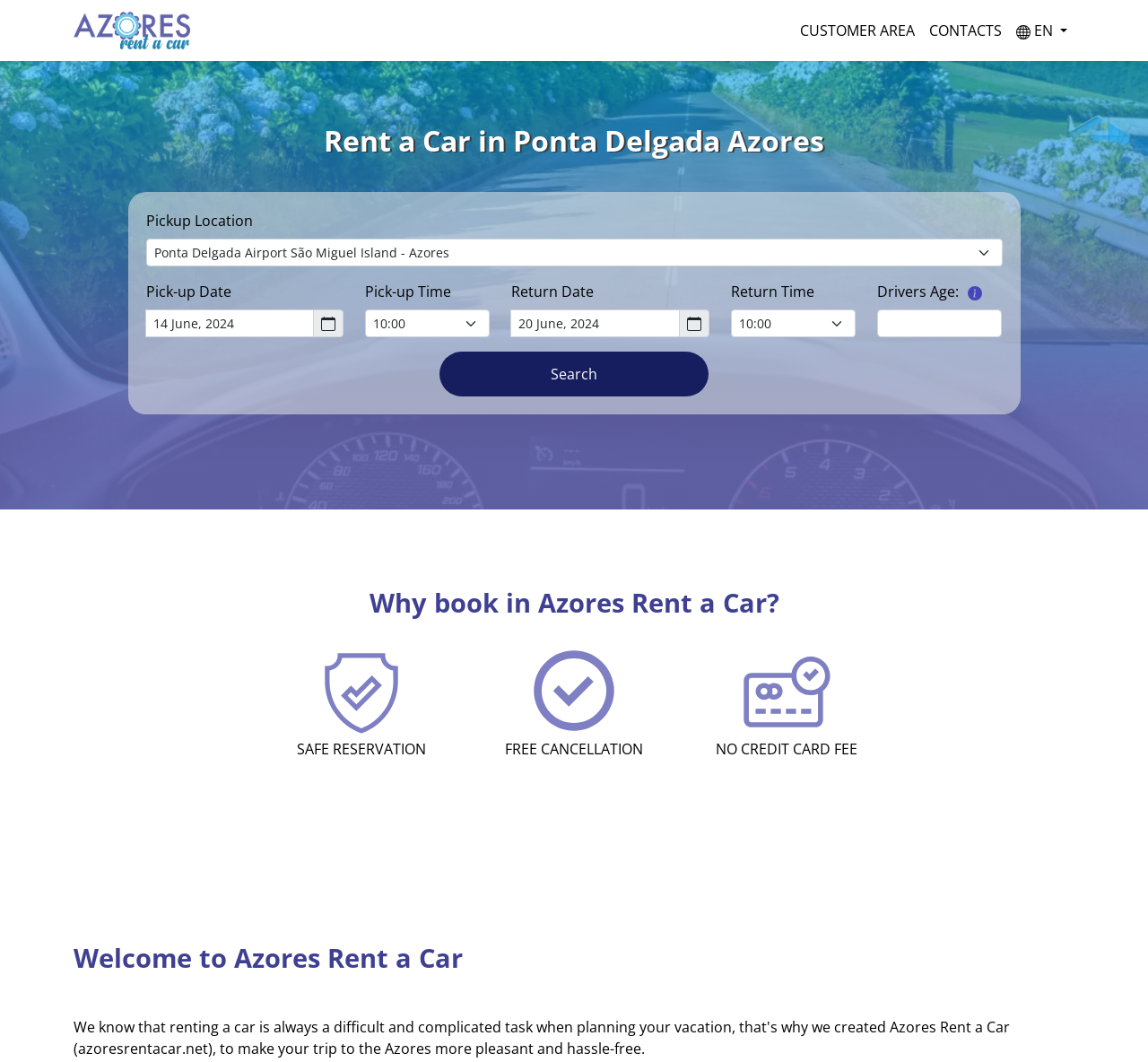Please find and give the text of the main heading on the webpage.

Rent a Car in Ponta Delgada Azores